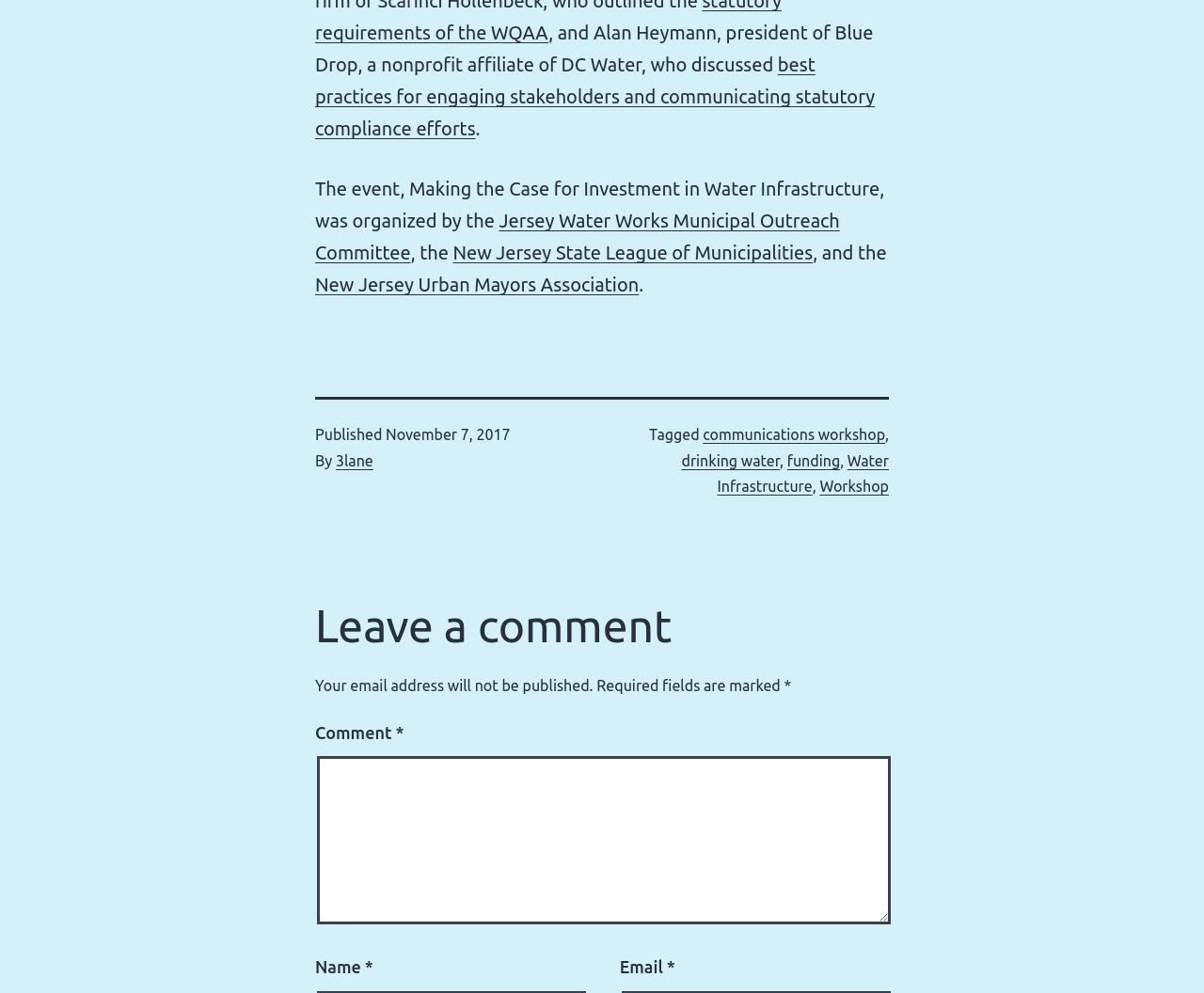When was the article published?
From the details in the image, answer the question comprehensively.

The article was published on November 7, 2017, as indicated by the 'Published' section in the footer of the webpage.